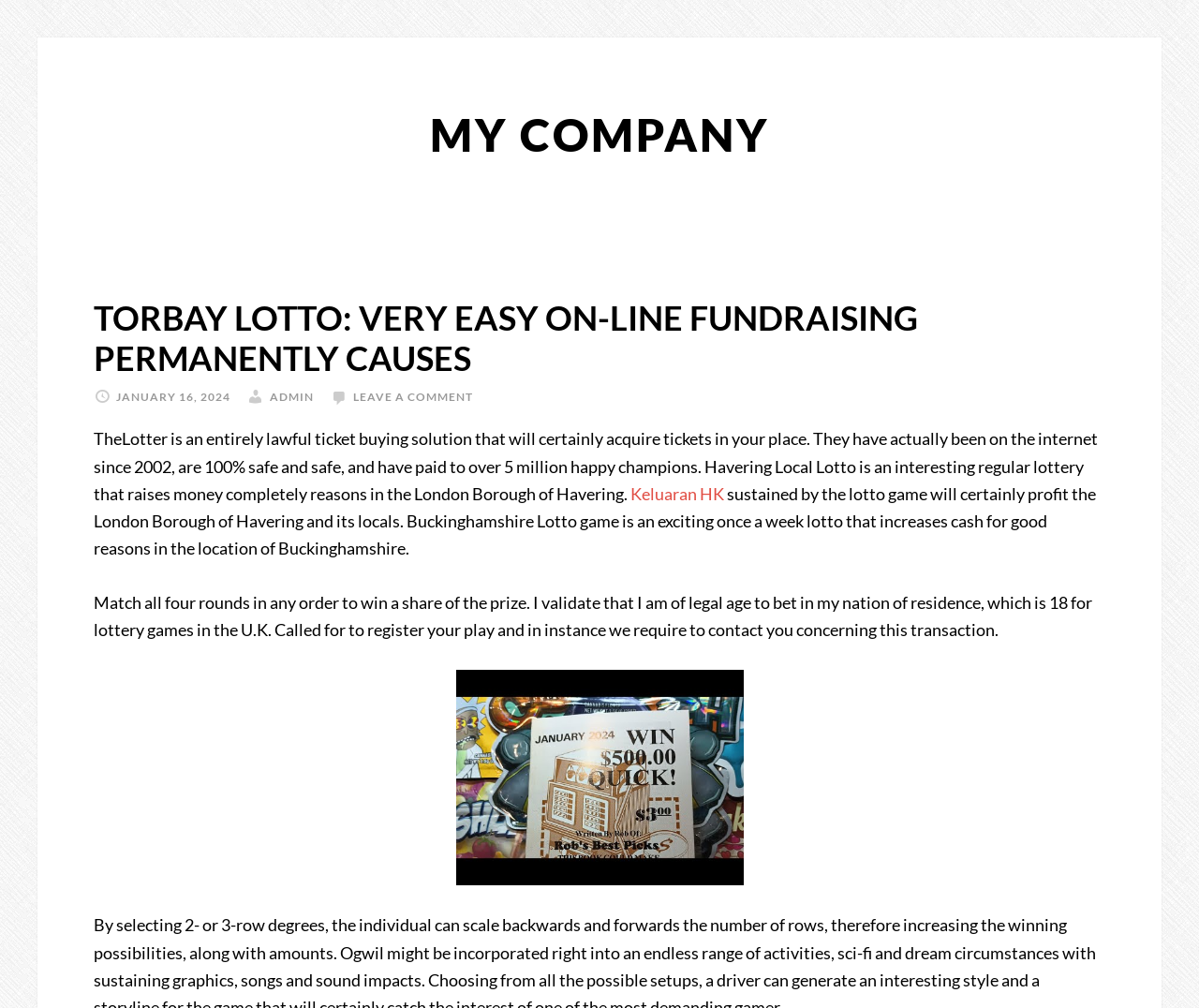What is the date mentioned on the webpage?
Refer to the image and give a detailed answer to the query.

I found the answer by looking at the time element on the webpage, which contains the text 'JANUARY 16, 2024'. This suggests that this is the date being referred to on the webpage.